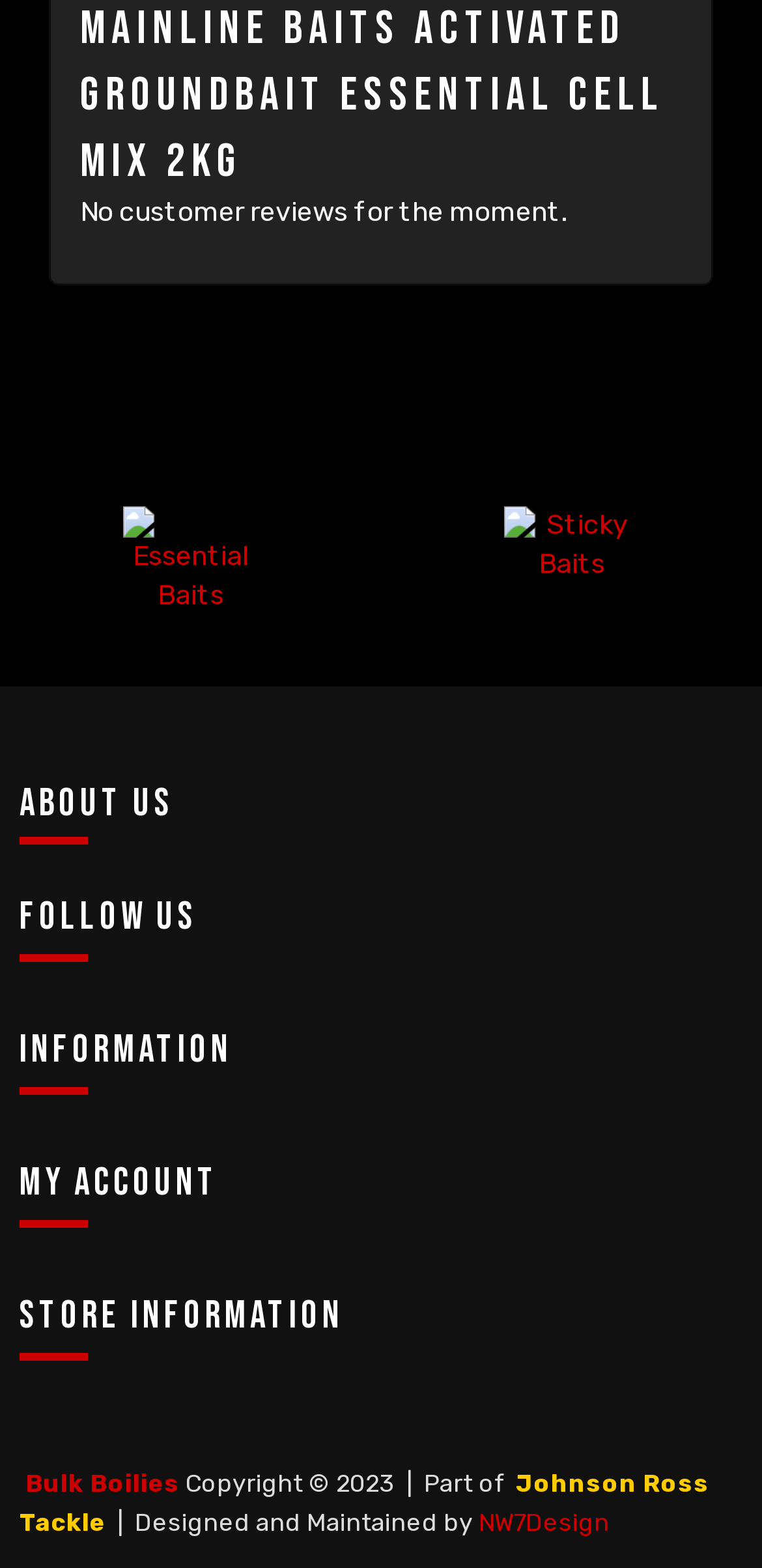Please determine the bounding box coordinates of the element to click on in order to accomplish the following task: "check MY ACCOUNT". Ensure the coordinates are four float numbers ranging from 0 to 1, i.e., [left, top, right, bottom].

[0.026, 0.737, 0.974, 0.772]